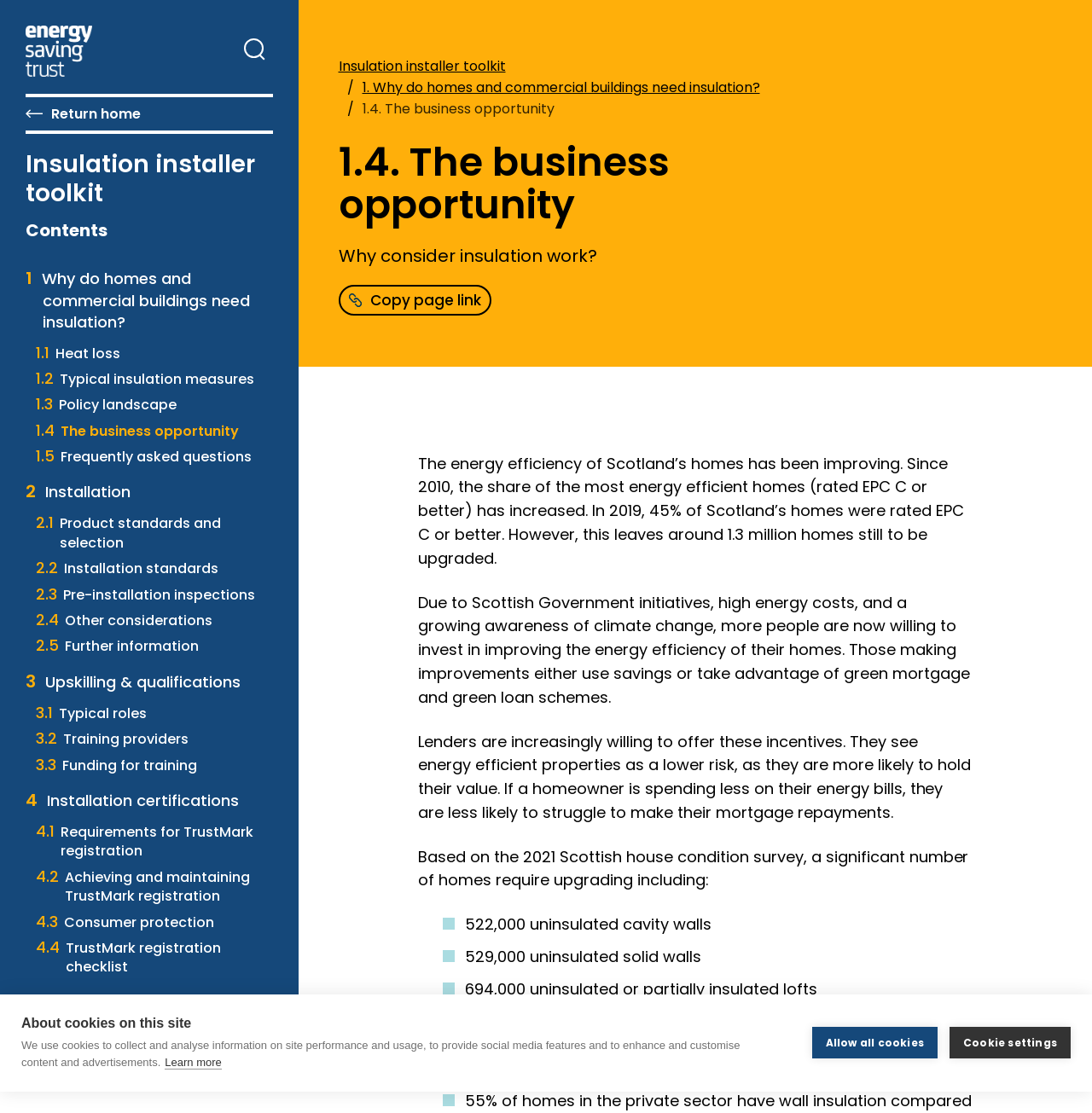Analyze the image and provide a detailed answer to the question: What is the current percentage of Scotland's homes rated EPC C or better?

According to the text, 'In 2019, 45% of Scotland’s homes were rated EPC C or better.' This information is provided in the section '1.4. The business opportunity'.